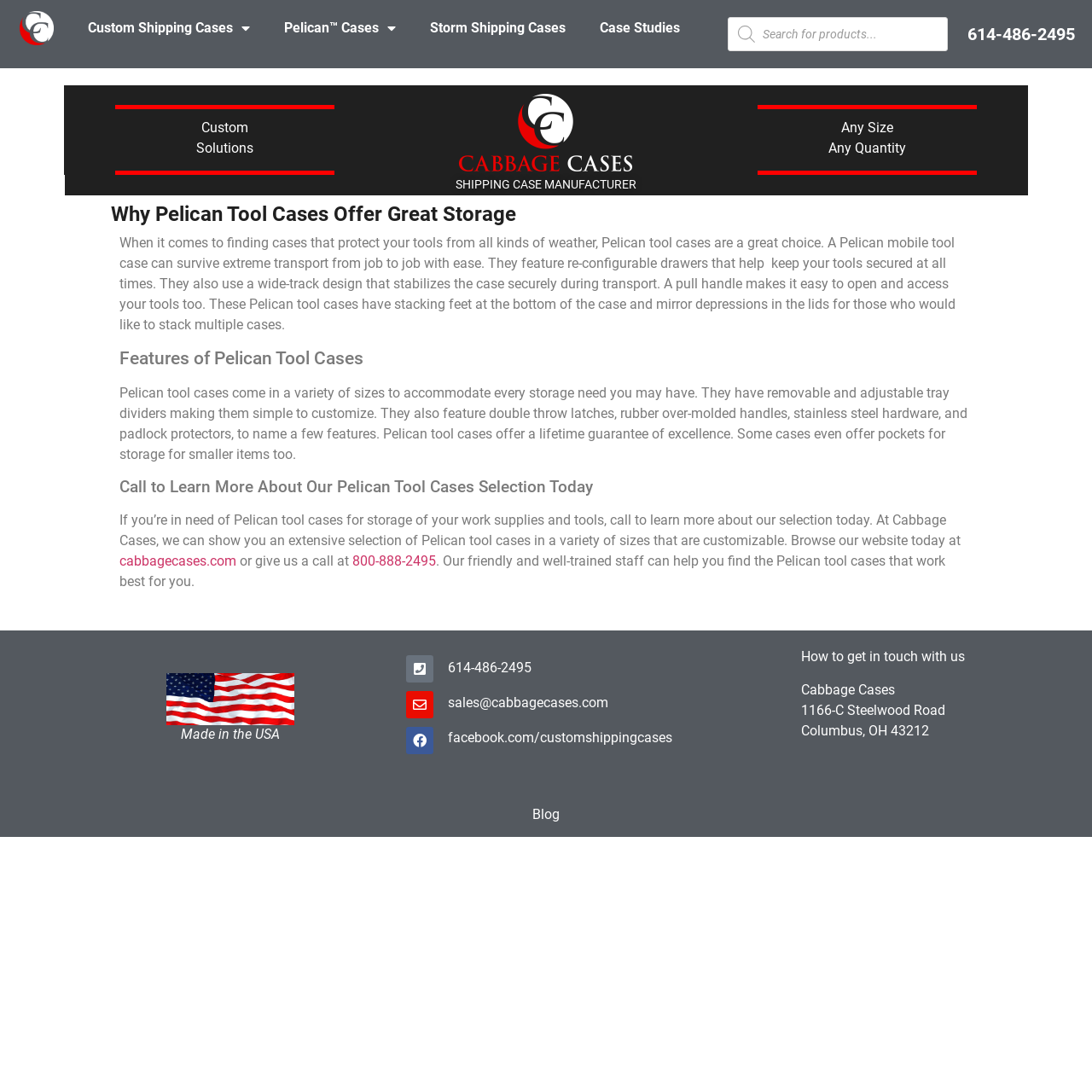Determine the bounding box coordinates of the region to click in order to accomplish the following instruction: "Learn more about custom shipping cases". Provide the coordinates as four float numbers between 0 and 1, specifically [left, top, right, bottom].

[0.065, 0.0, 0.244, 0.052]